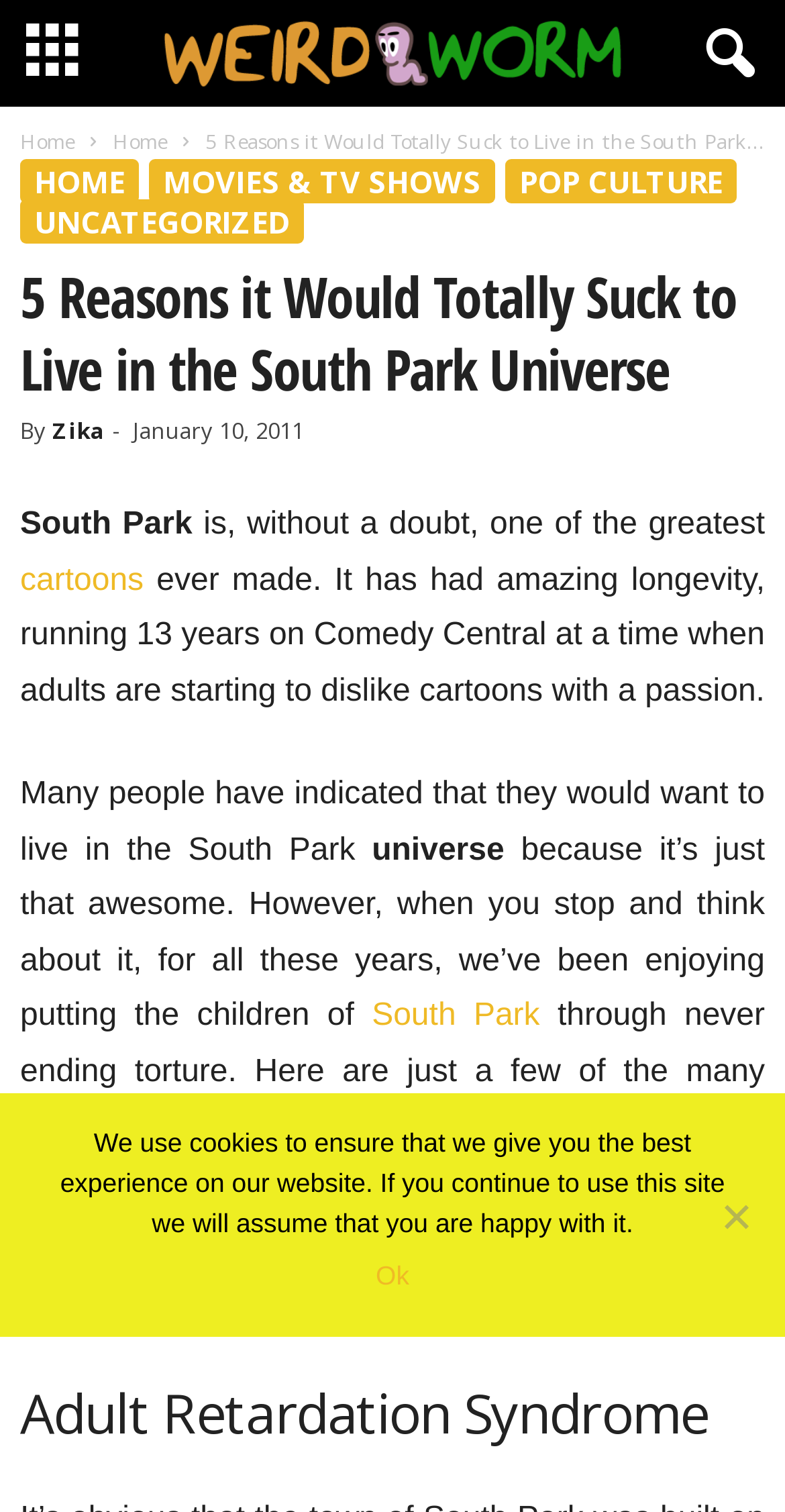What is the purpose of the cookies on this website?
Using the image as a reference, answer with just one word or a short phrase.

To ensure the best experience